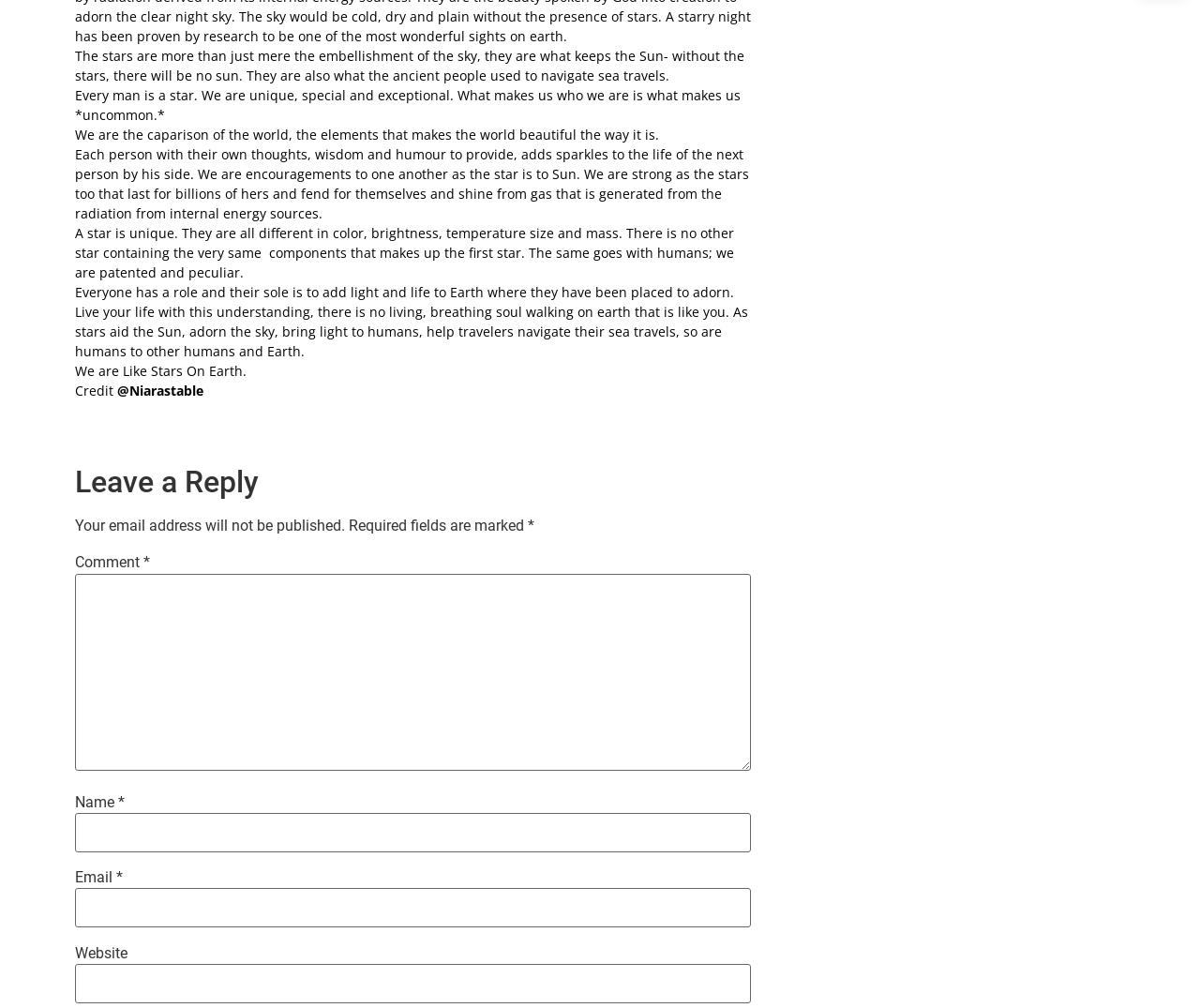Find the bounding box coordinates corresponding to the UI element with the description: "parent_node: Name * name="author"". The coordinates should be formatted as [left, top, right, bottom], with values as floats between 0 and 1.

[0.062, 0.806, 0.626, 0.846]